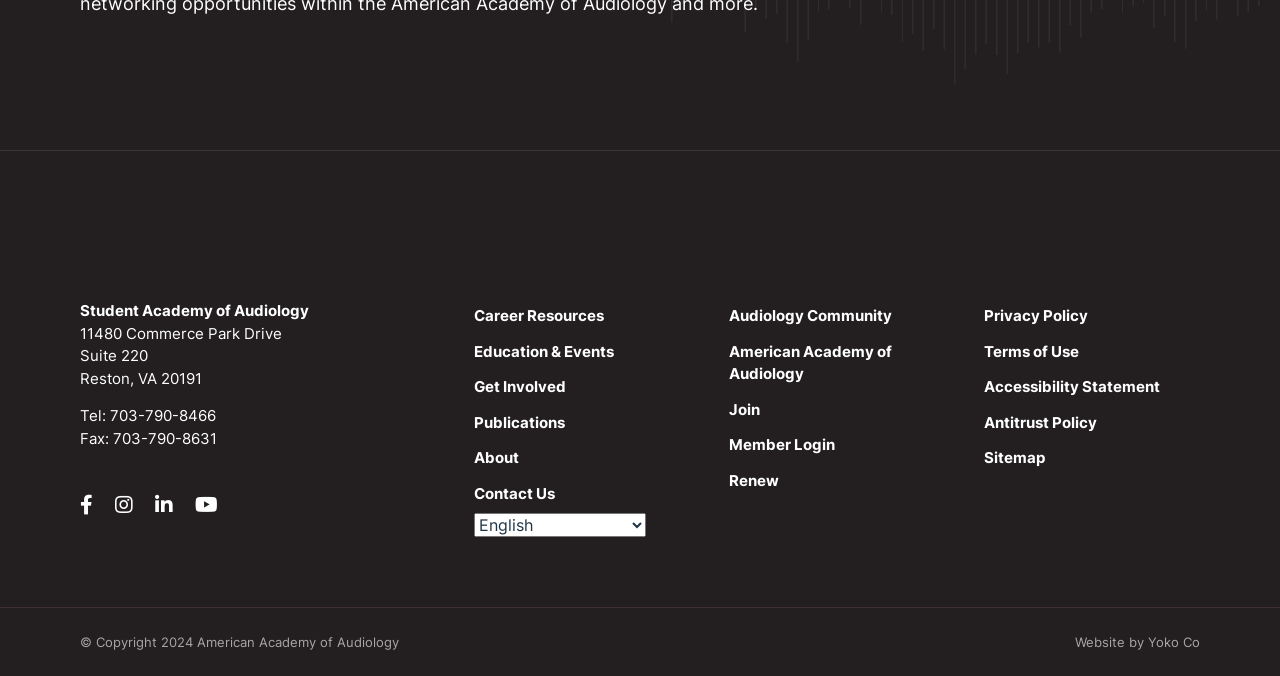Locate the bounding box coordinates of the element's region that should be clicked to carry out the following instruction: "Check the 'Privacy Policy'". The coordinates need to be four float numbers between 0 and 1, i.e., [left, top, right, bottom].

[0.769, 0.444, 0.937, 0.495]